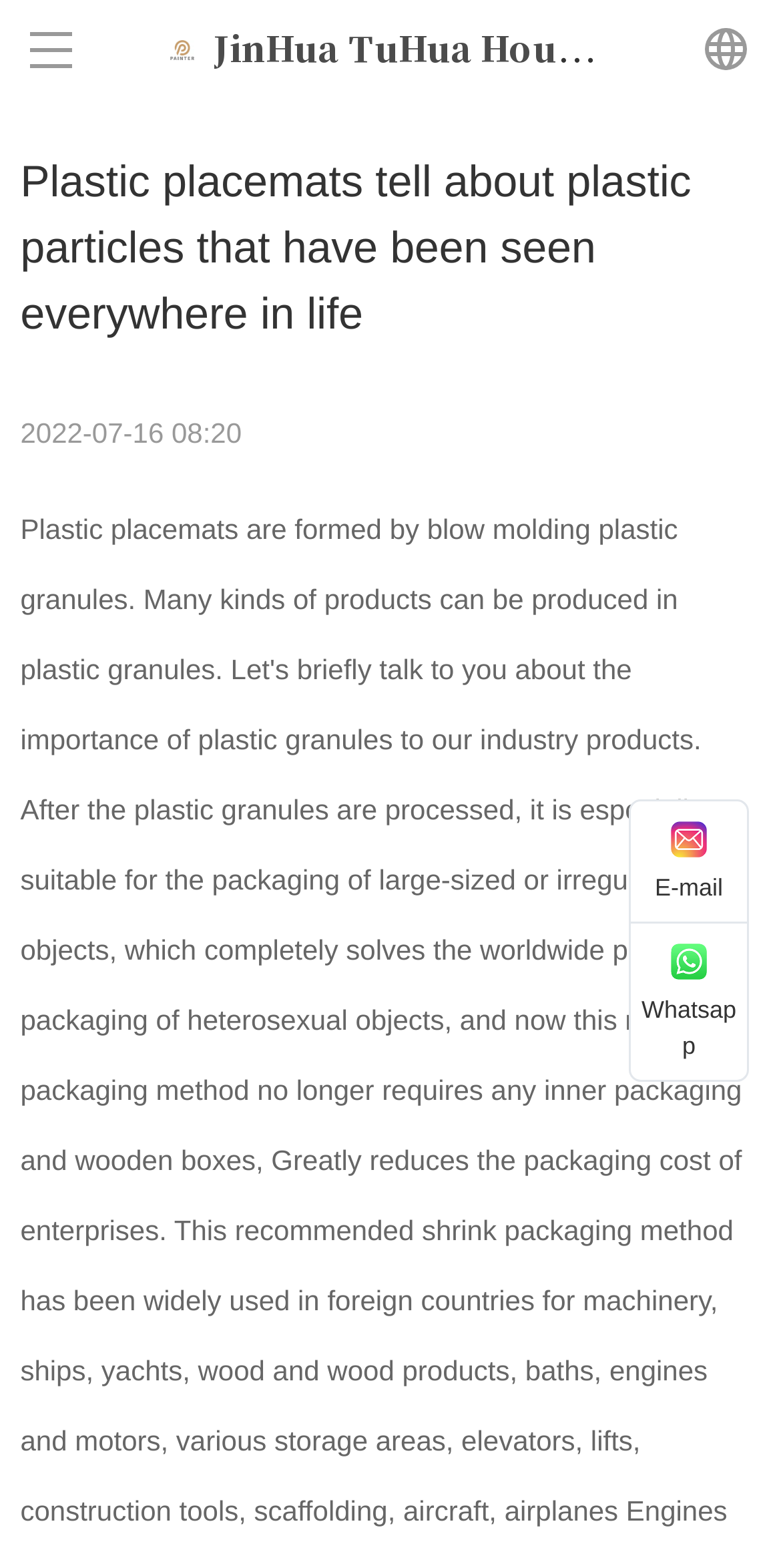Look at the image and give a detailed response to the following question: What is the position of the image on the page?

By examining the bounding box coordinates of the image element, I found that it is located at [0.897, 0.016, 0.962, 0.048], which indicates that it is positioned at the top right of the page.